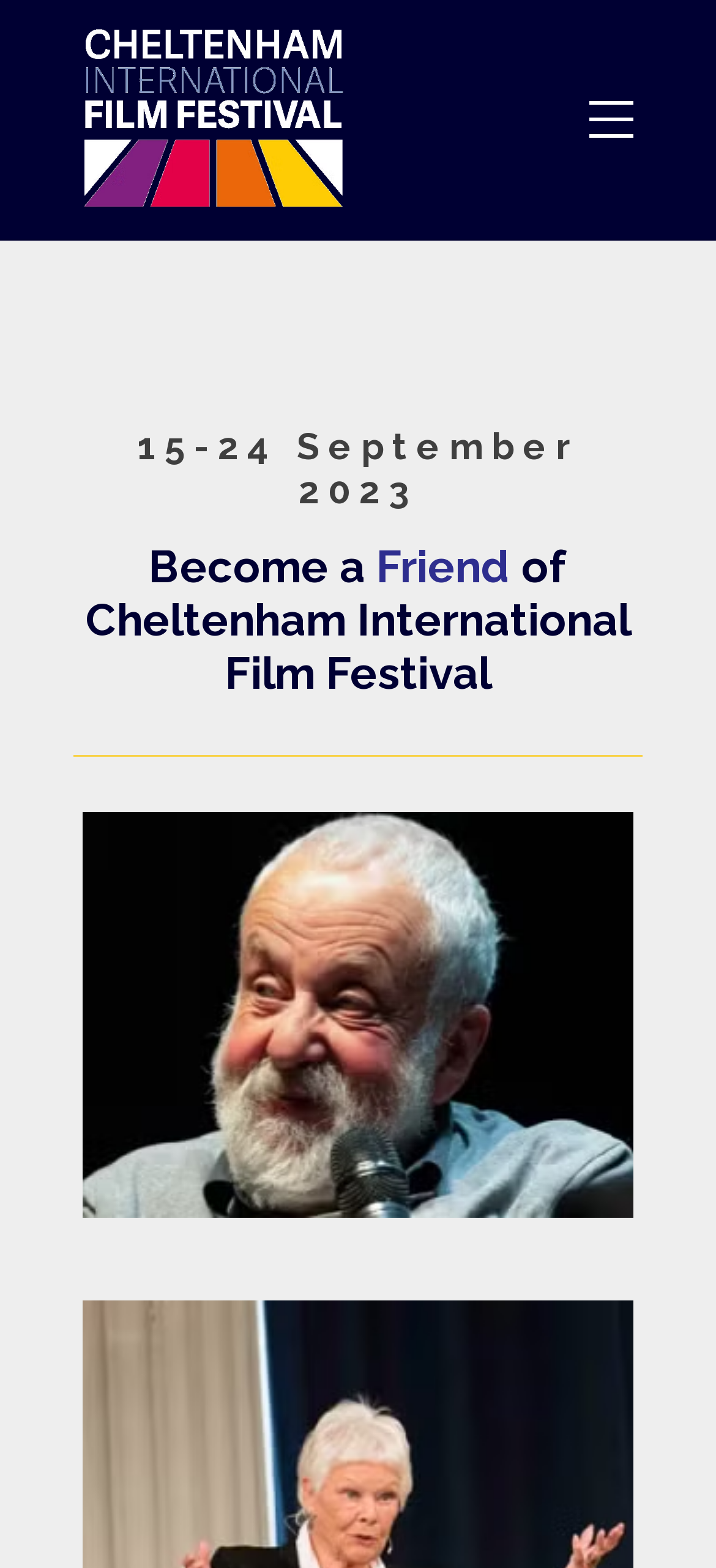Please reply to the following question using a single word or phrase: 
What is the name of the film festival?

Cheltenham International Film Festival